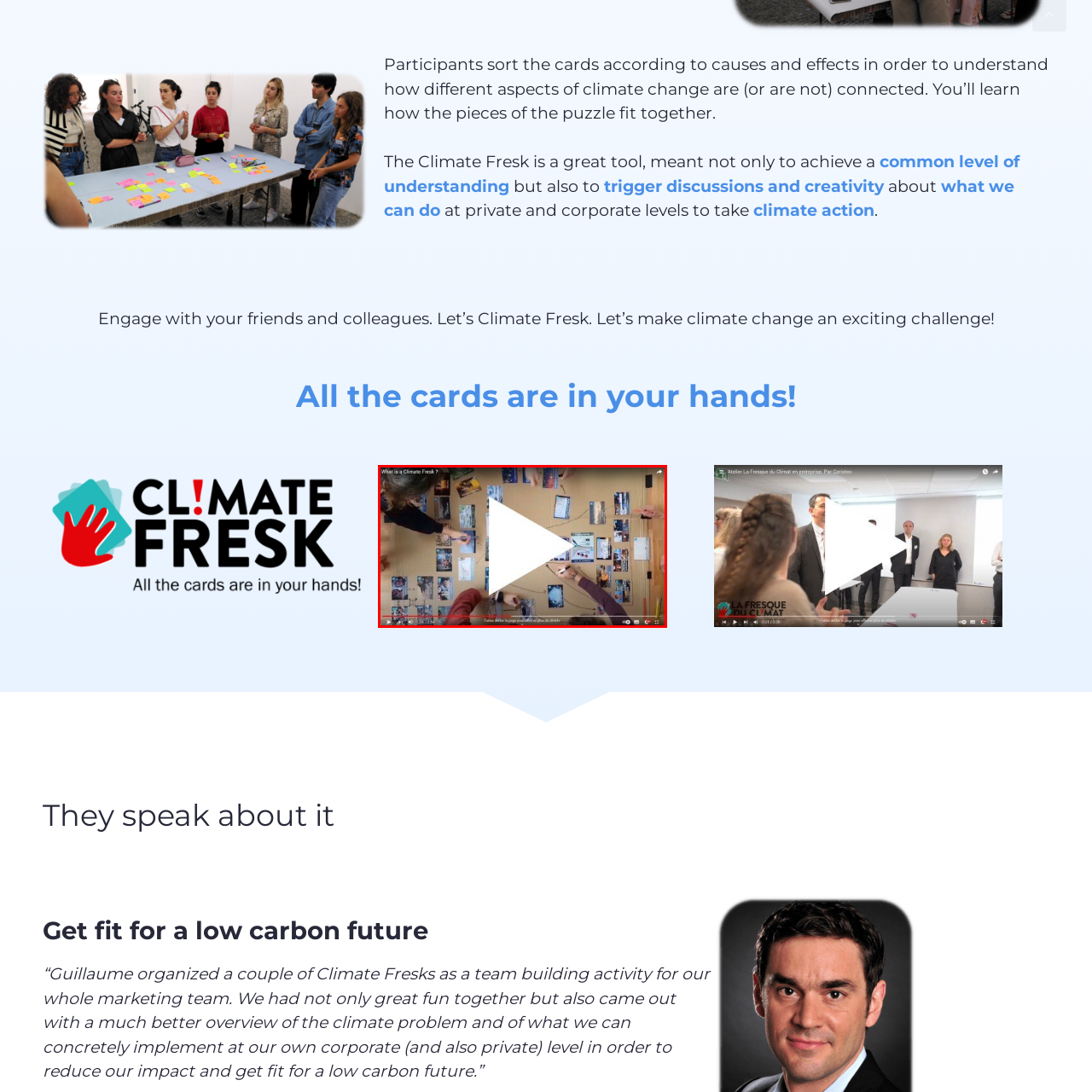Thoroughly describe the content of the image found within the red border.

The image depicts a group of people engaged in a collaborative activity centered around the Climate Fresk, a tool designed to enhance understanding of climate change. The scene shows participants actively sorting and discussing a variety of cards laid out on a table, which illustrate different aspects of climate change and its interconnected causes and effects. A play button graphic is prominently displayed in the center of the image, indicating that this is likely a thumbnail for a presentation video. This visual captures the essence of teamwork and creative thinking as participants aim to comprehend and address climate challenges together. The surrounding materials hint at the educational and interactive nature of the Climate Fresk project, which encourages engagement and dialogue among individuals in both personal and corporate contexts.